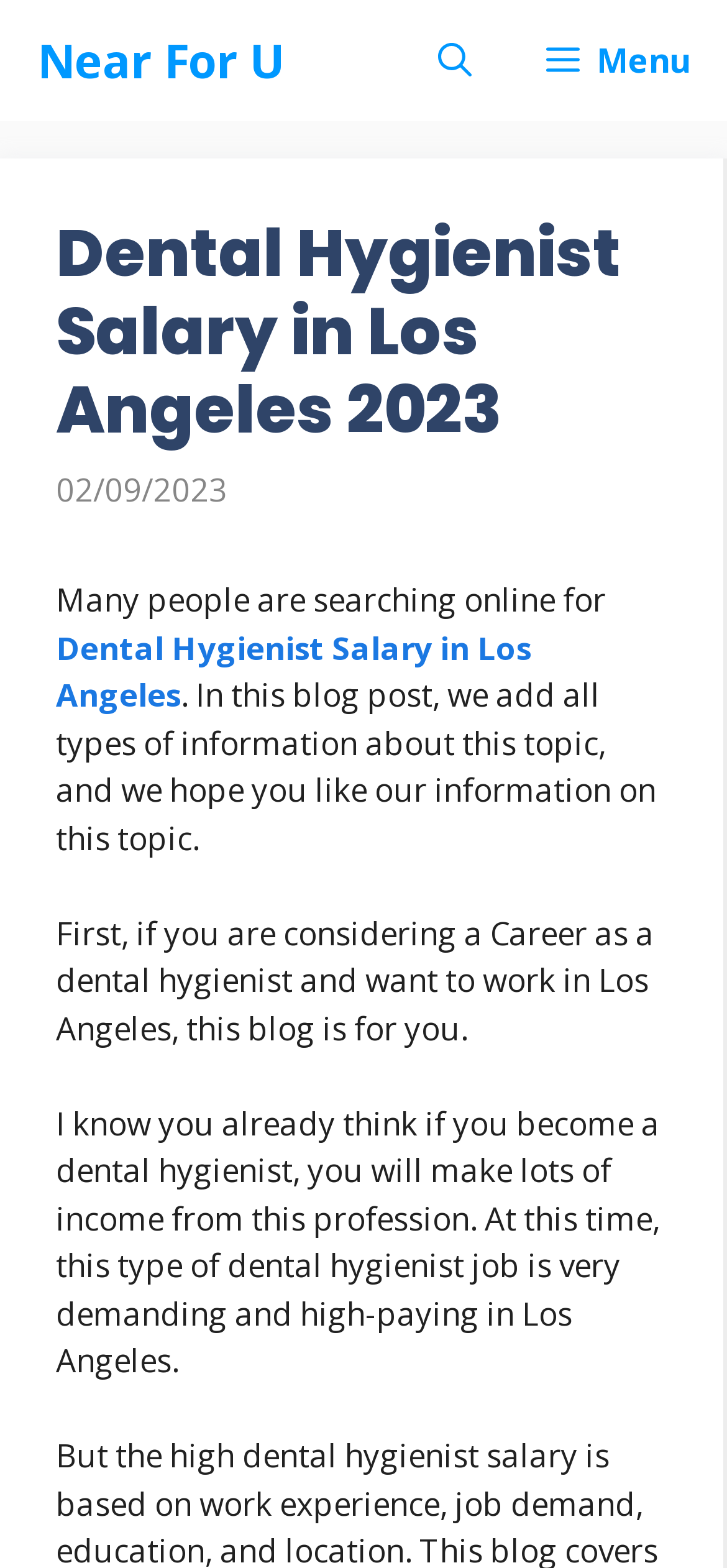Locate and extract the headline of this webpage.

Dental Hygienist Salary in Los Angeles 2023